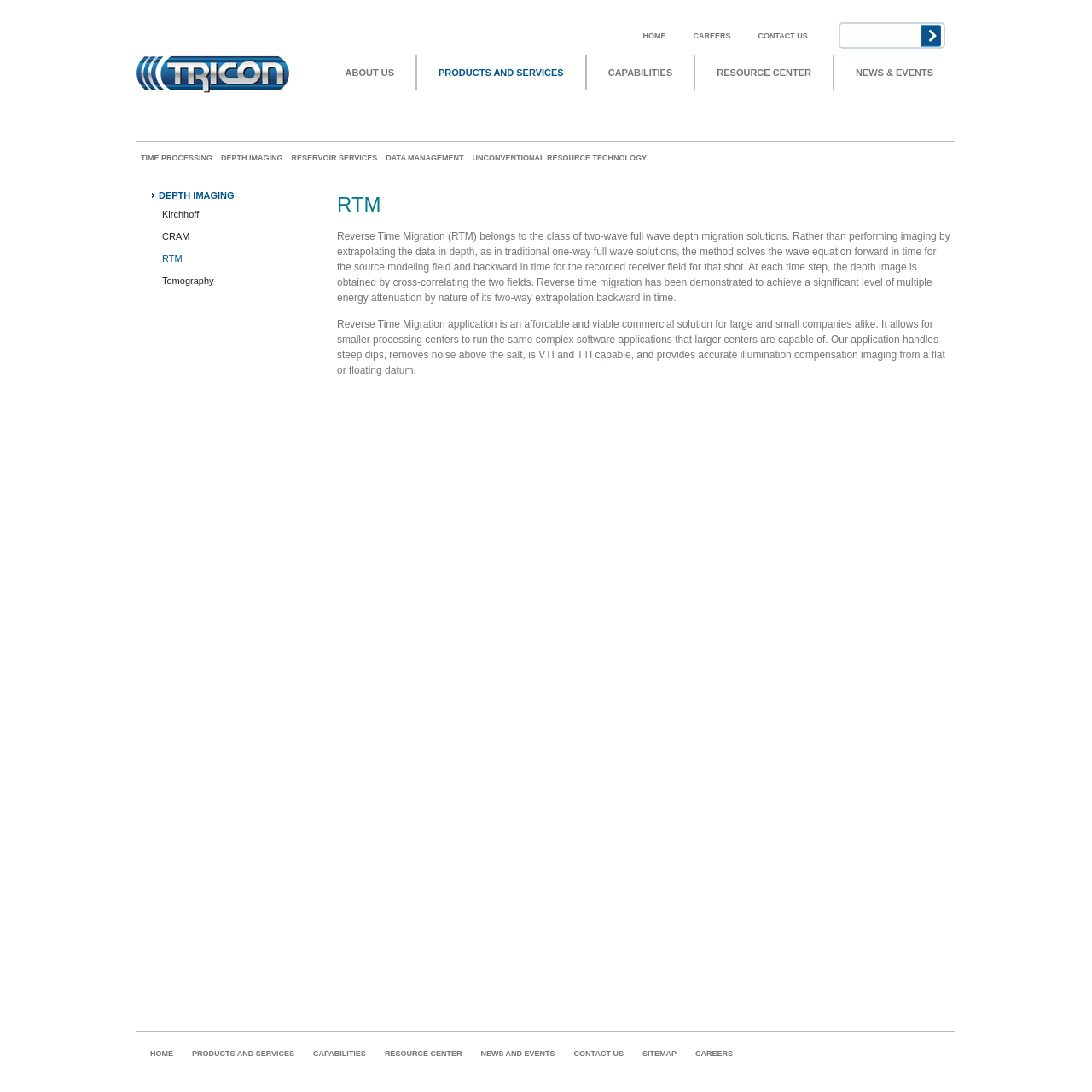Could you determine the bounding box coordinates of the clickable element to complete the instruction: "Click the ABOUT US link"? Provide the coordinates as four float numbers between 0 and 1, i.e., [left, top, right, bottom].

[0.3, 0.051, 0.377, 0.082]